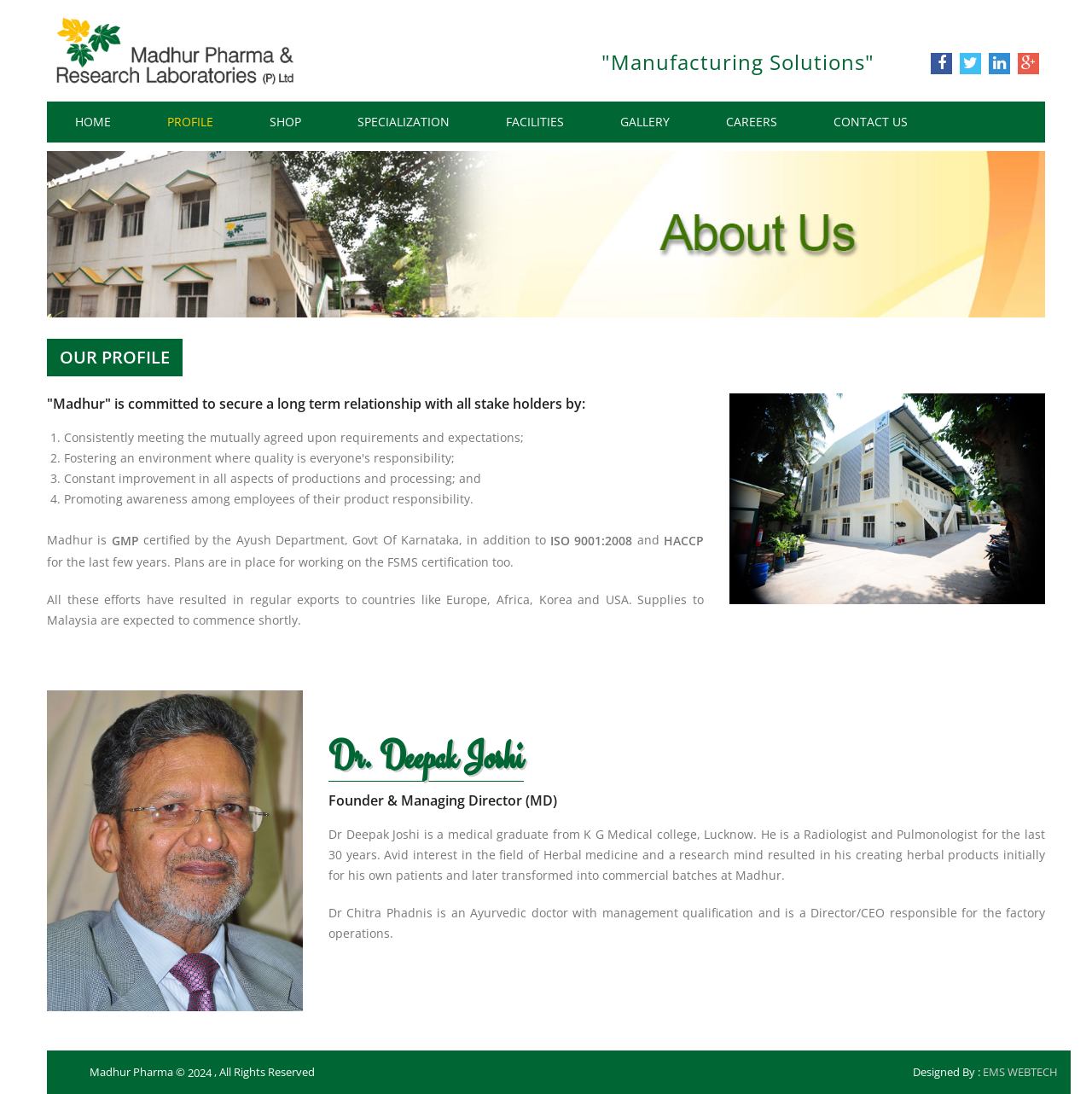Please determine the bounding box coordinates of the element's region to click for the following instruction: "View the logo image".

[0.043, 0.016, 0.277, 0.078]